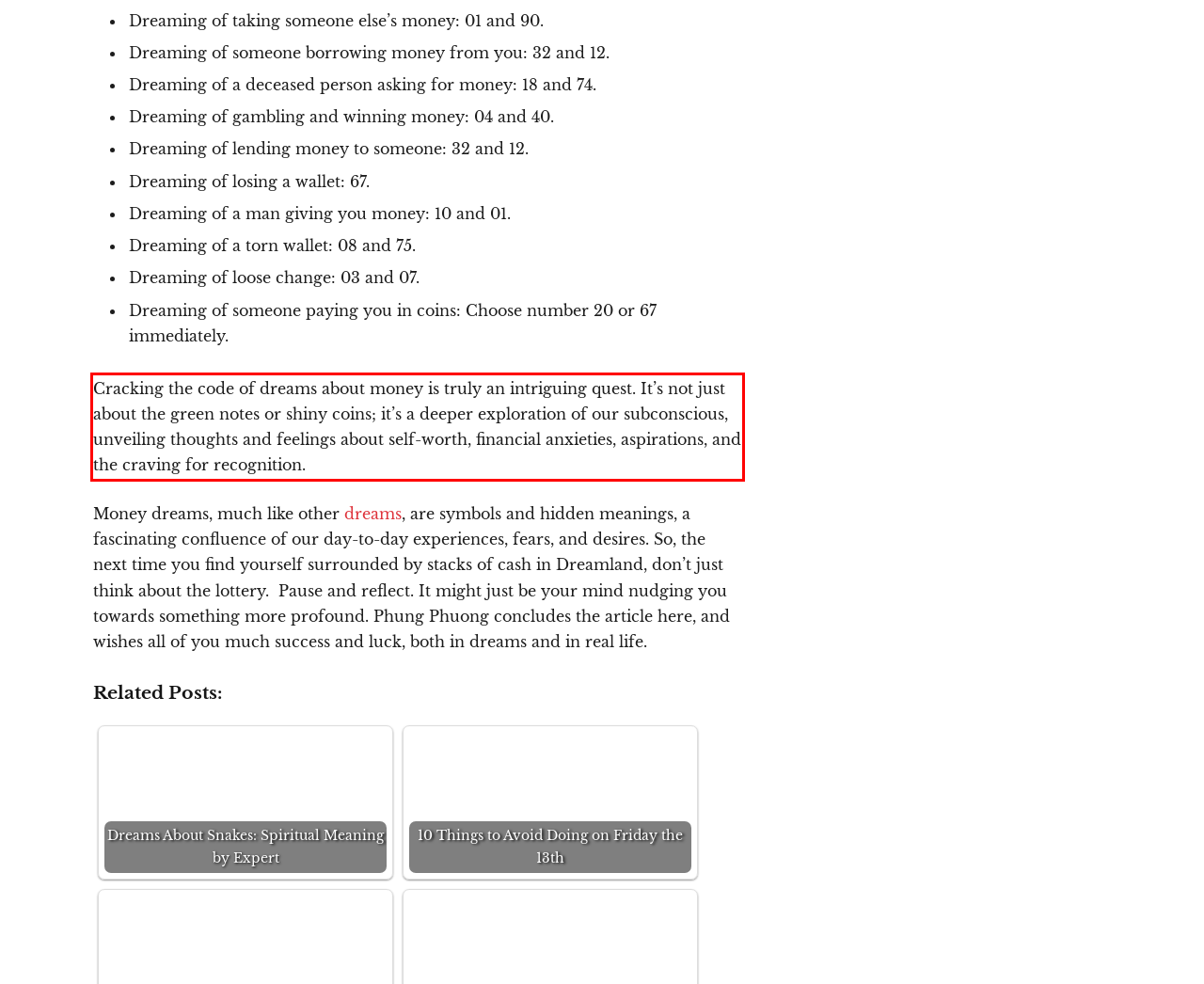By examining the provided screenshot of a webpage, recognize the text within the red bounding box and generate its text content.

Cracking the code of dreams about money is truly an intriguing quest. It’s not just about the green notes or shiny coins; it’s a deeper exploration of our subconscious, unveiling thoughts and feelings about self-worth, financial anxieties, aspirations, and the craving for recognition.